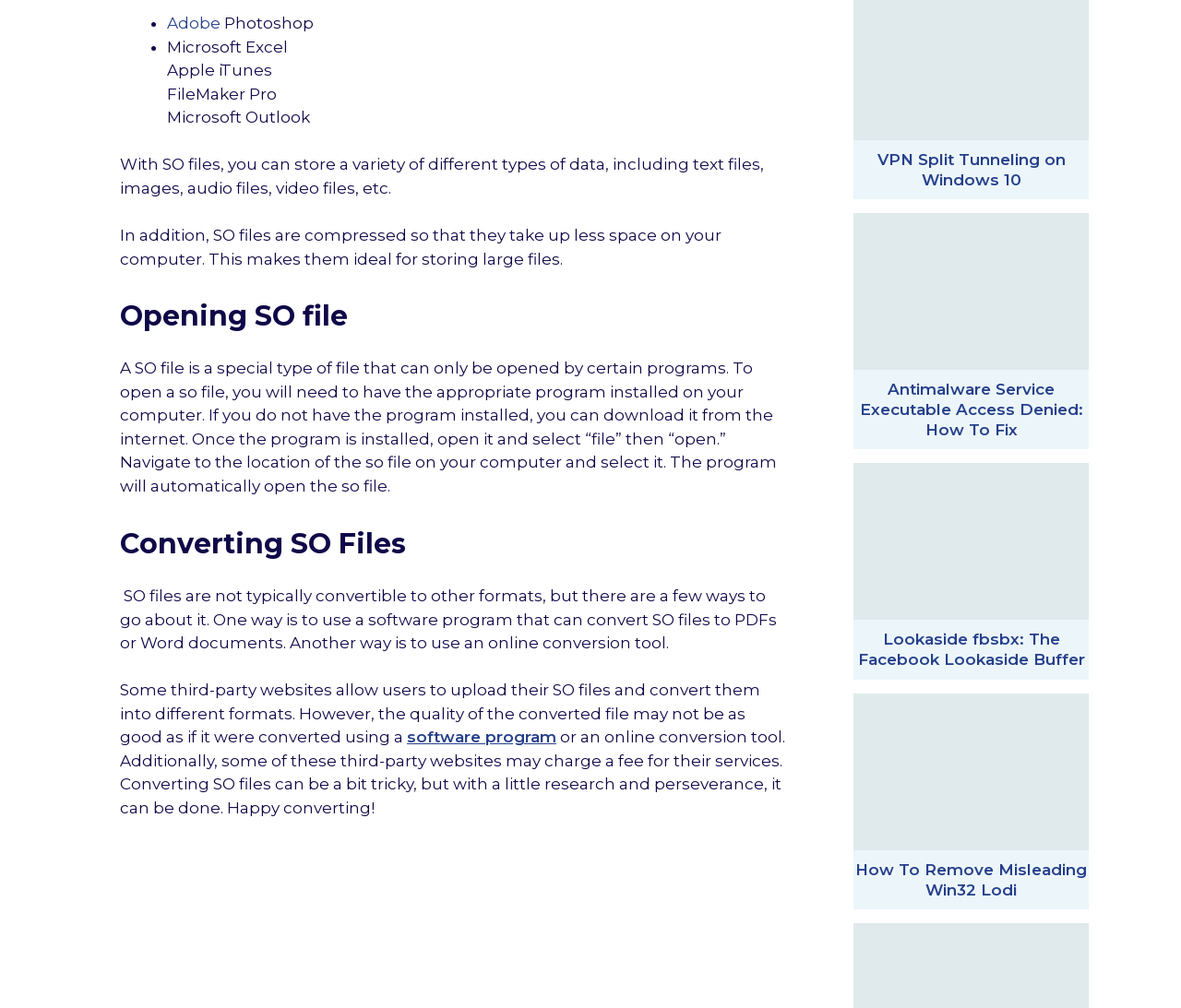Please give the bounding box coordinates of the area that should be clicked to fulfill the following instruction: "Click Adobe". The coordinates should be in the format of four float numbers from 0 to 1, i.e., [left, top, right, bottom].

[0.141, 0.014, 0.187, 0.032]